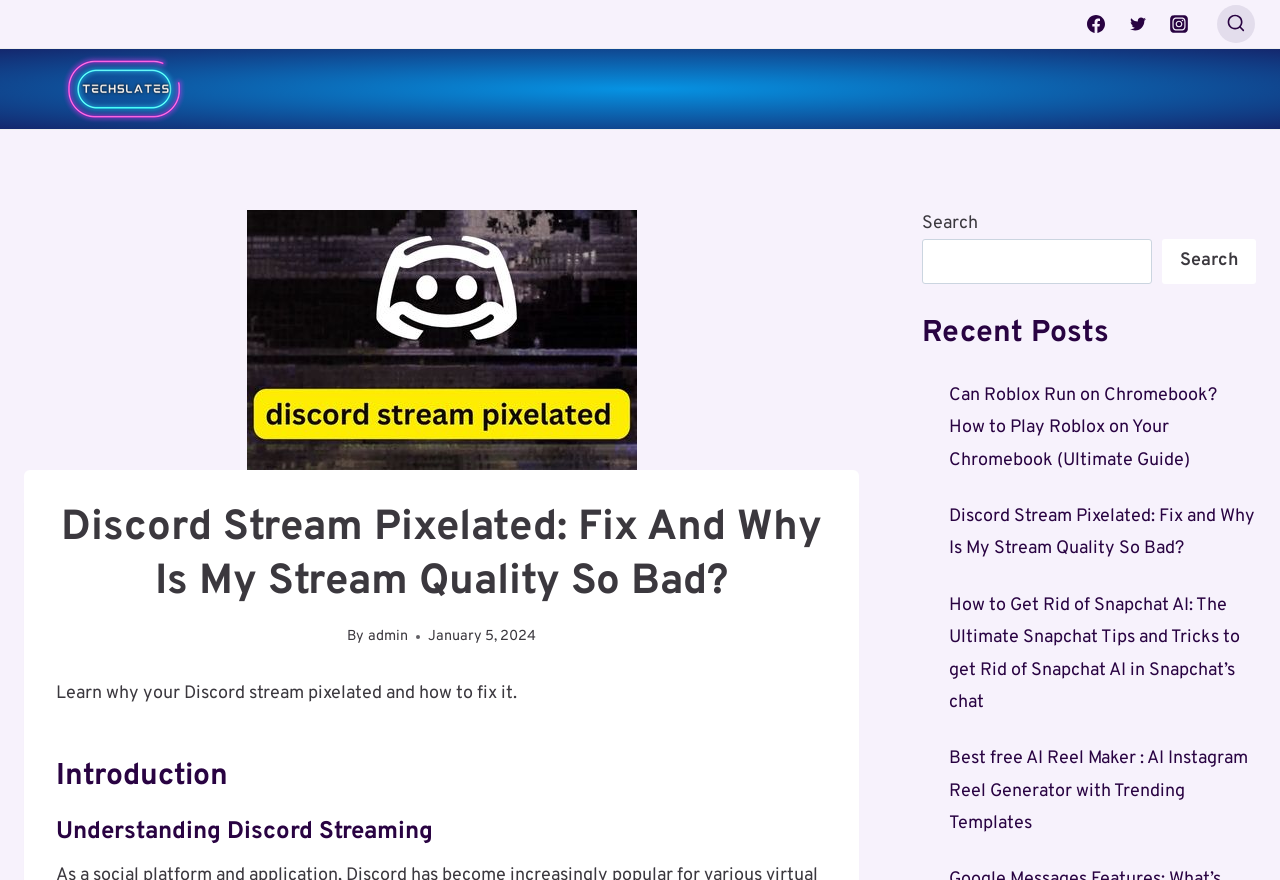What type of content is listed under 'Recent Posts'?
Please provide a comprehensive and detailed answer to the question.

The links listed under 'Recent Posts' have descriptions that suggest they are article titles, such as 'Can Roblox Run on Chromebook?' and 'How to Get Rid of Snapchat AI'. This indicates that the content listed under 'Recent Posts' is a collection of article links.